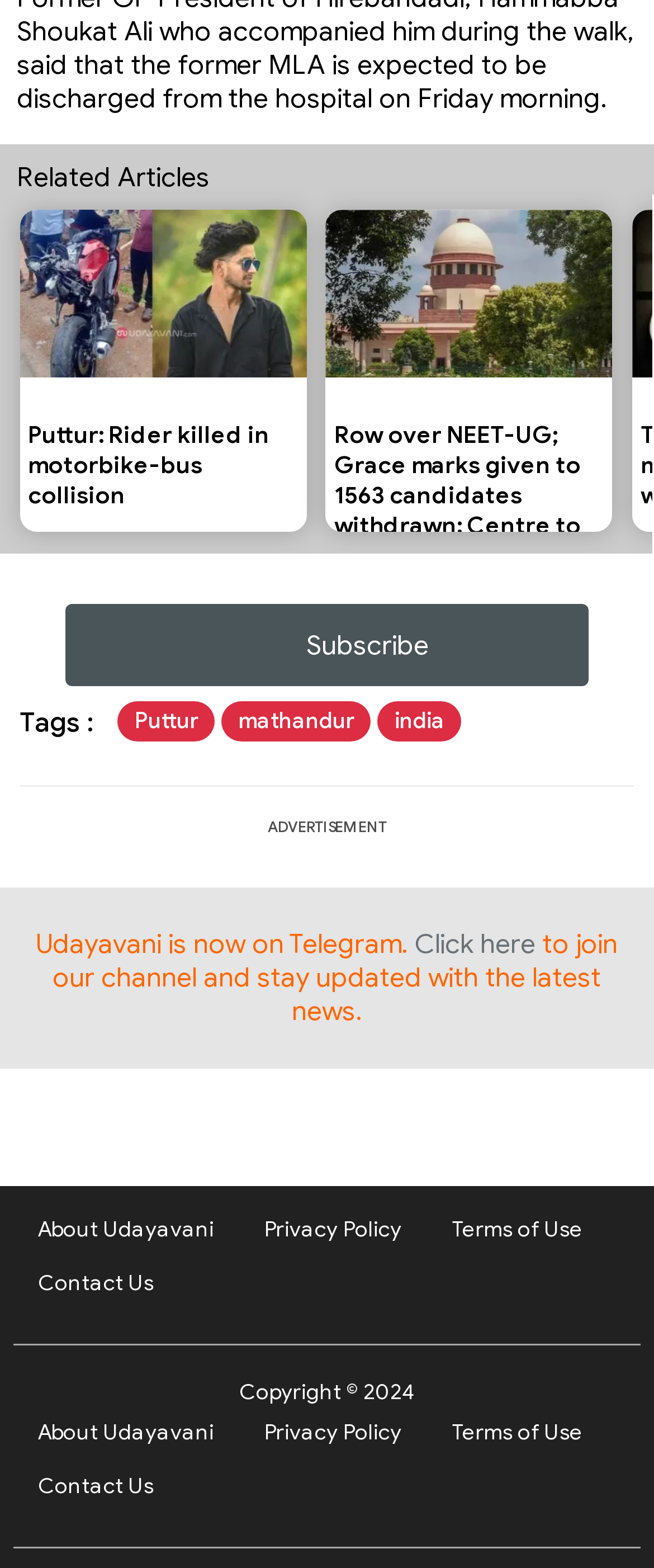Give a concise answer using only one word or phrase for this question:
How many news articles are displayed on the webpage?

2